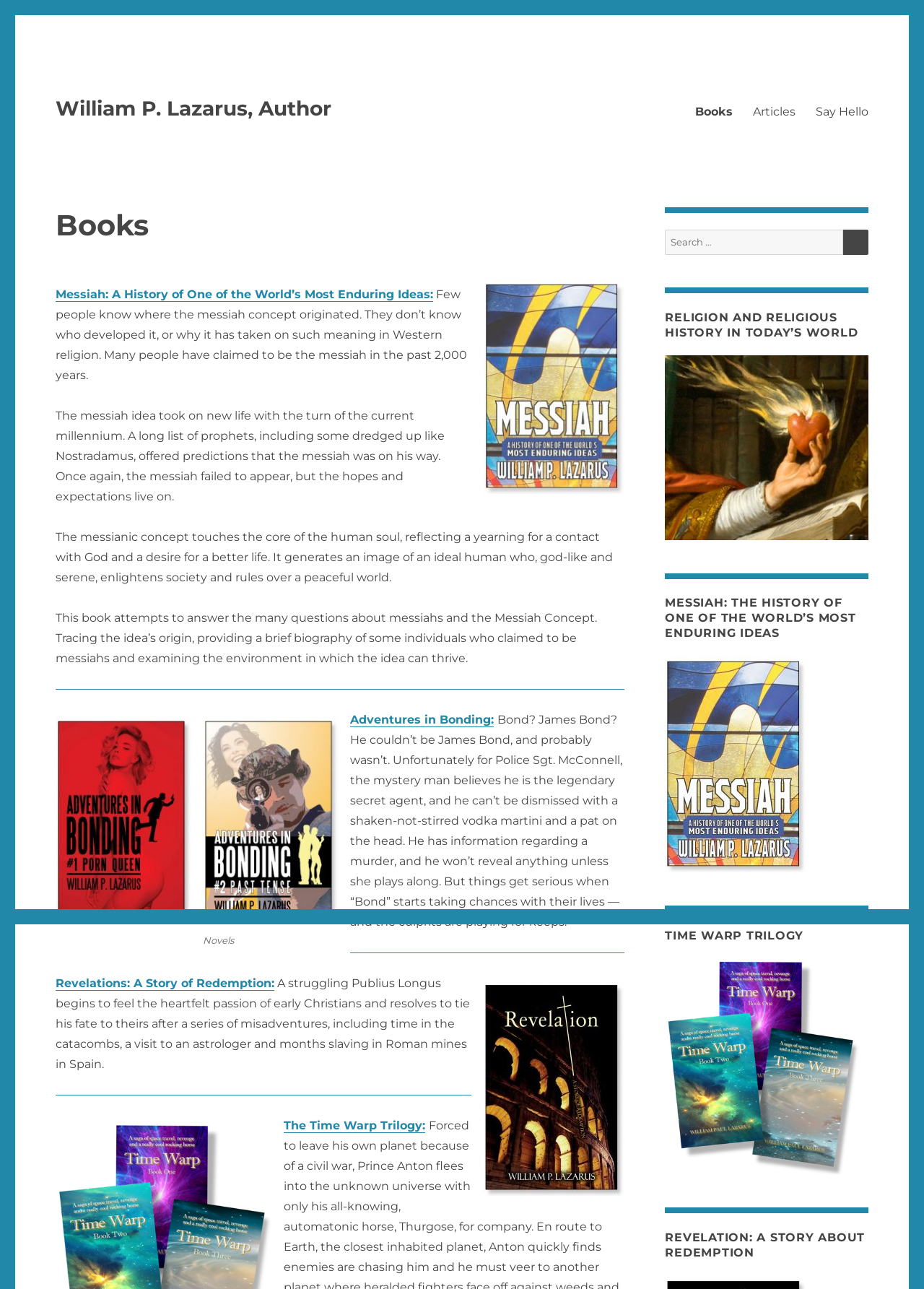Given the description: "Adventures in Bonding:", determine the bounding box coordinates of the UI element. The coordinates should be formatted as four float numbers between 0 and 1, [left, top, right, bottom].

[0.379, 0.553, 0.535, 0.564]